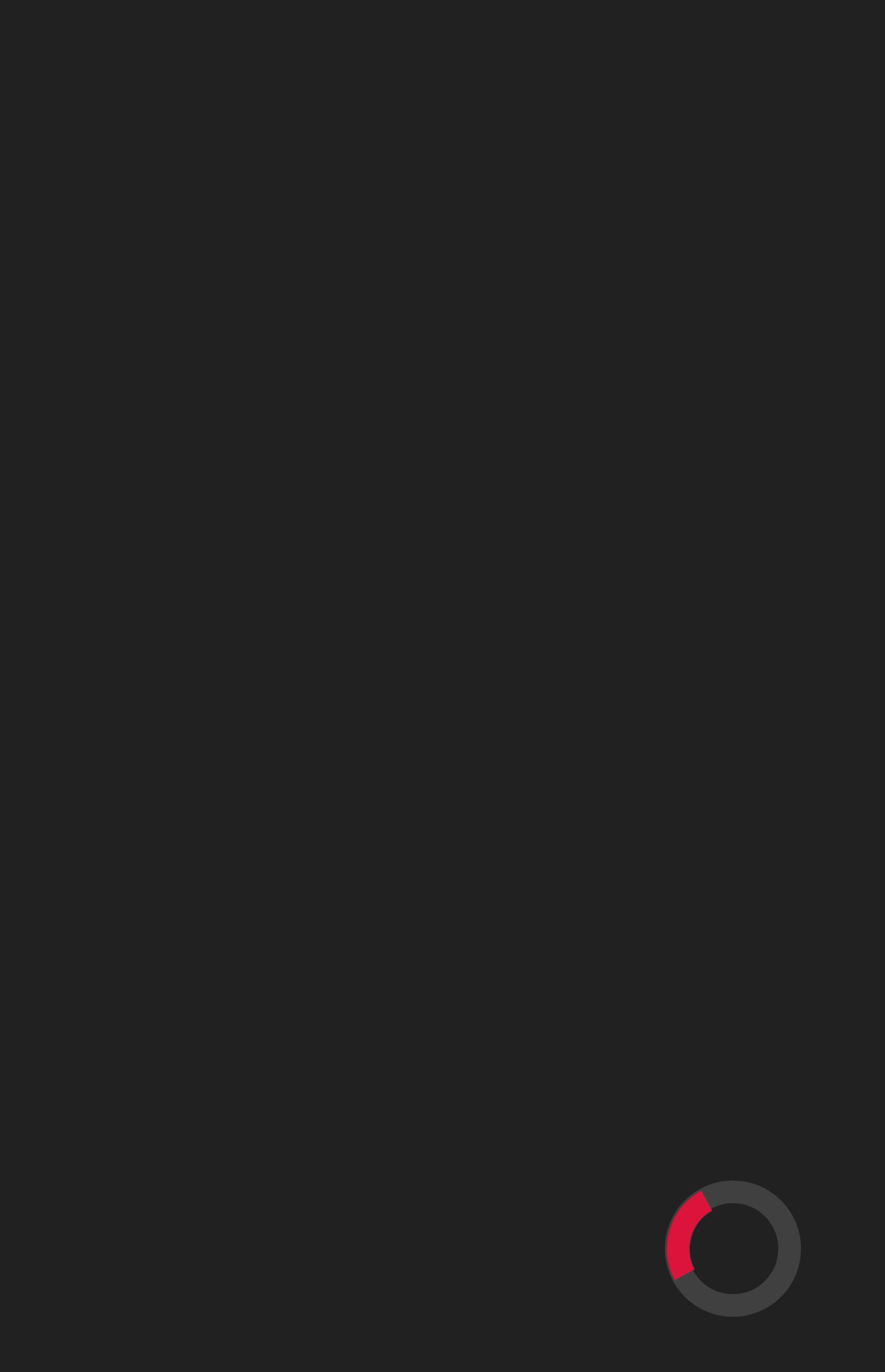Find the bounding box coordinates for the area that must be clicked to perform this action: "Check the author of the article".

[0.117, 0.938, 0.28, 0.961]